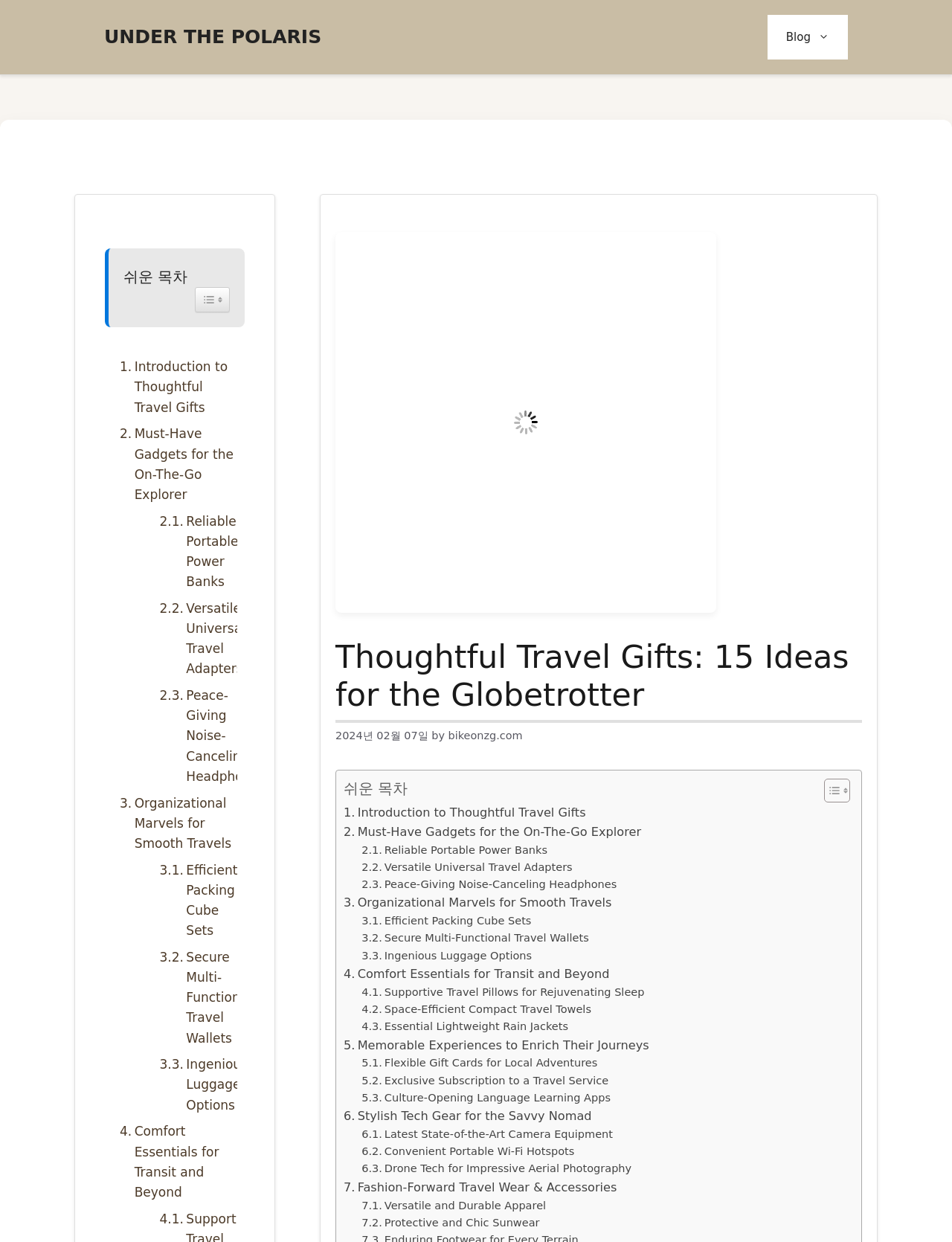Point out the bounding box coordinates of the section to click in order to follow this instruction: "Click on the 'Blog' link".

[0.806, 0.012, 0.891, 0.048]